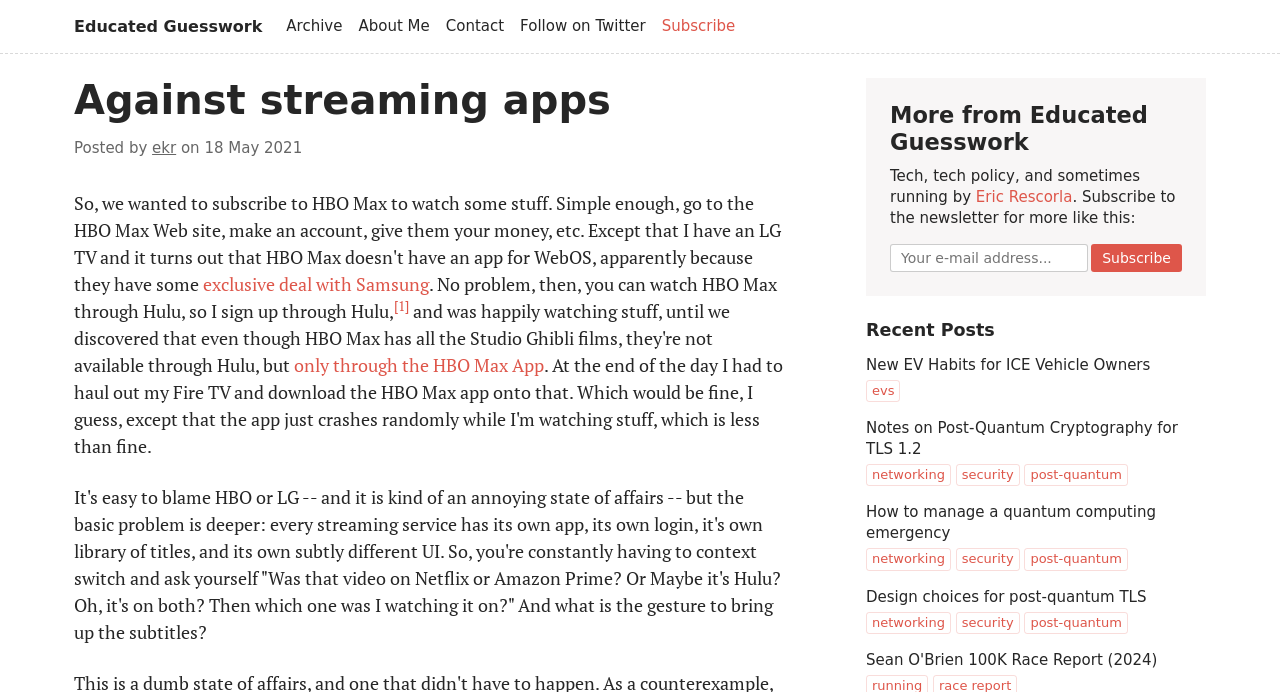What is the title of the first recent post?
Please provide a detailed and thorough answer to the question.

I found the answer by looking at the section with the heading 'Recent Posts' and finding the first link, which has the text 'New EV Habits for ICE Vehicle Owners', indicating that this is the title of the first recent post.